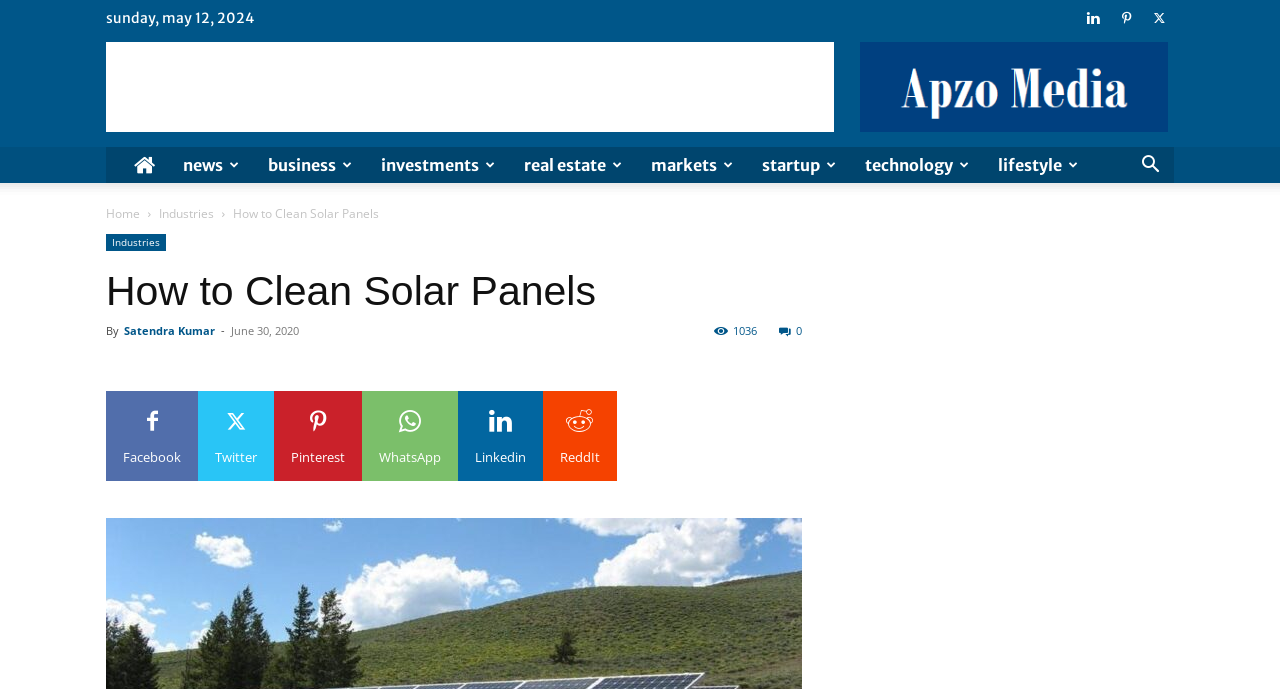Summarize the webpage with a detailed and informative caption.

The webpage is about cleaning solar panels, with a focus on maintaining them. At the top, there is a date displayed, "Sunday, May 12, 2024". On the top right, there are three social media icons. Below the date, there is an image of "Apzo Media" on the right side, and an advertisement iframe on the left side. 

On the left side, there are several links to different categories, including news, business, investments, real estate, markets, startup, technology, and lifestyle. Below these links, there is a link to "Home" and "Industries". 

The main content of the webpage is an article titled "How to Clean Solar Panels", which is also a link. The article has a heading with the same title, and below it, there is information about the author, "Satendra Kumar", and the date it was published, "June 30, 2020". There is also a share button with the number of shares, 1036. 

On the right side of the article, there are social media links to Facebook, Twitter, Pinterest, WhatsApp, LinkedIn, and ReddIt.